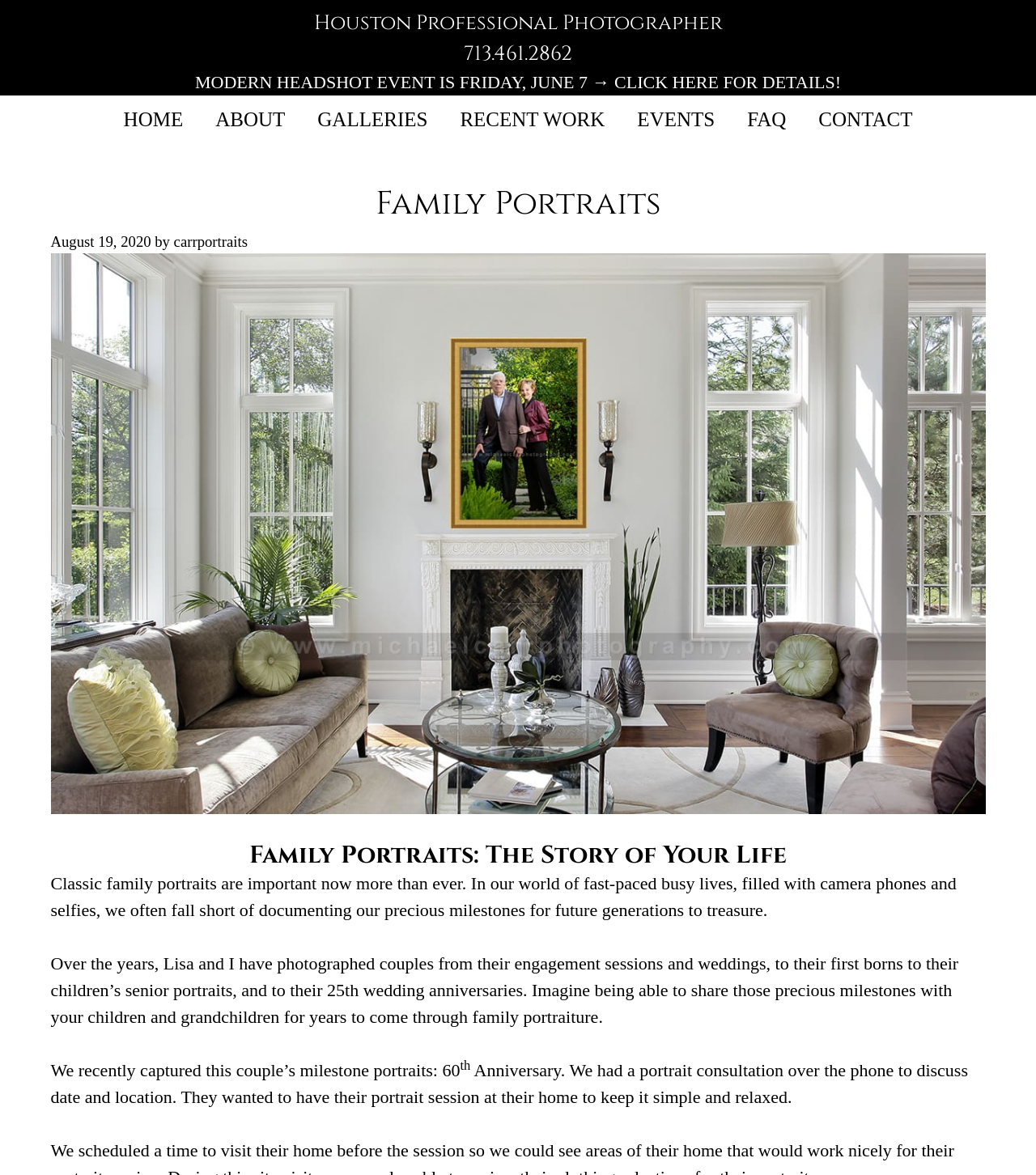What is the event mentioned on the webpage?
Please respond to the question with a detailed and thorough explanation.

The webpage has a link that says 'MODERN HEADSHOT EVENT IS FRIDAY, JUNE 7 → CLICK HERE FOR DETAILS!' which indicates that the event mentioned is a Modern Headshot Event.